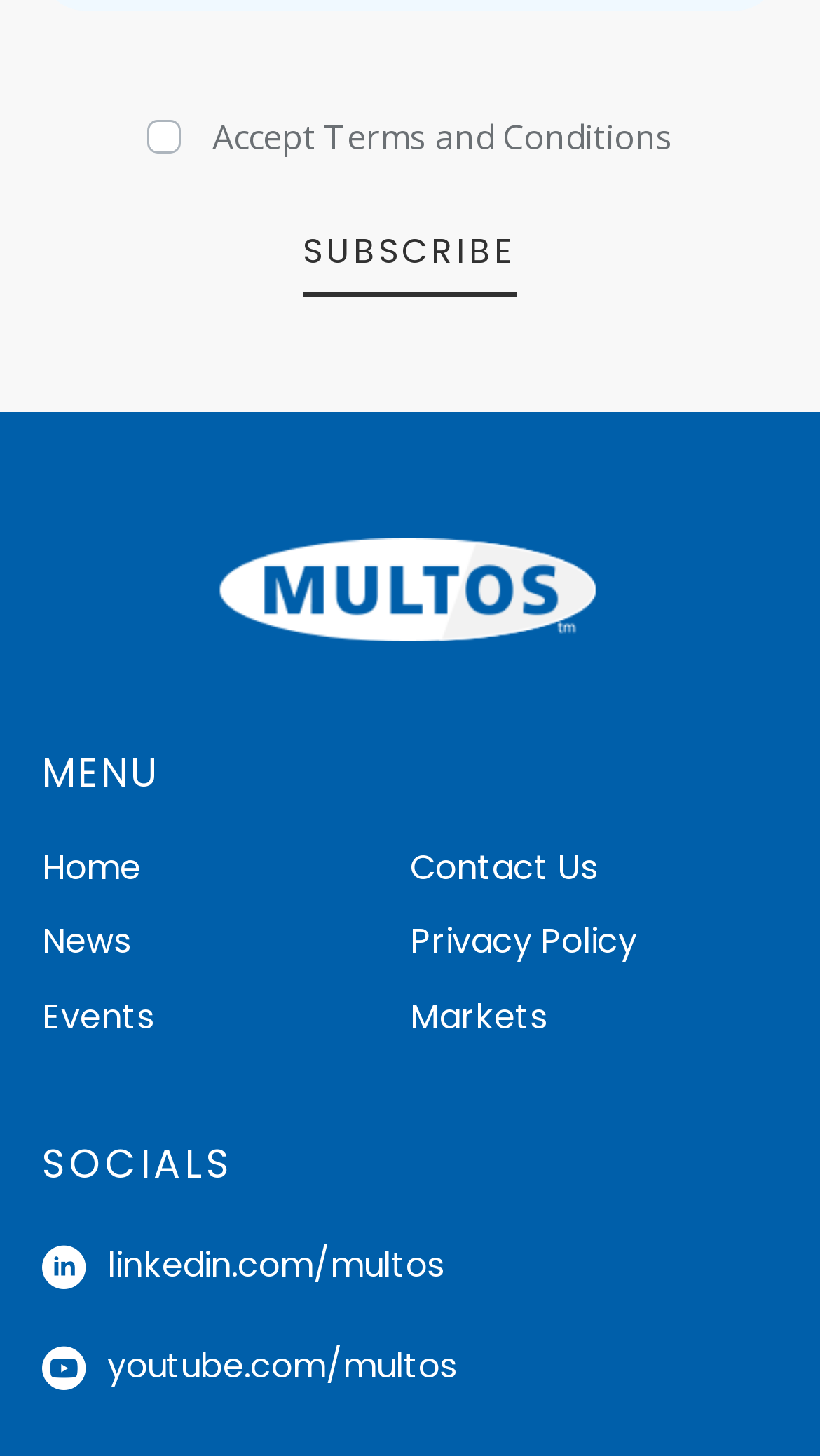Please identify the coordinates of the bounding box that should be clicked to fulfill this instruction: "Check tp link support phone number 2021".

None